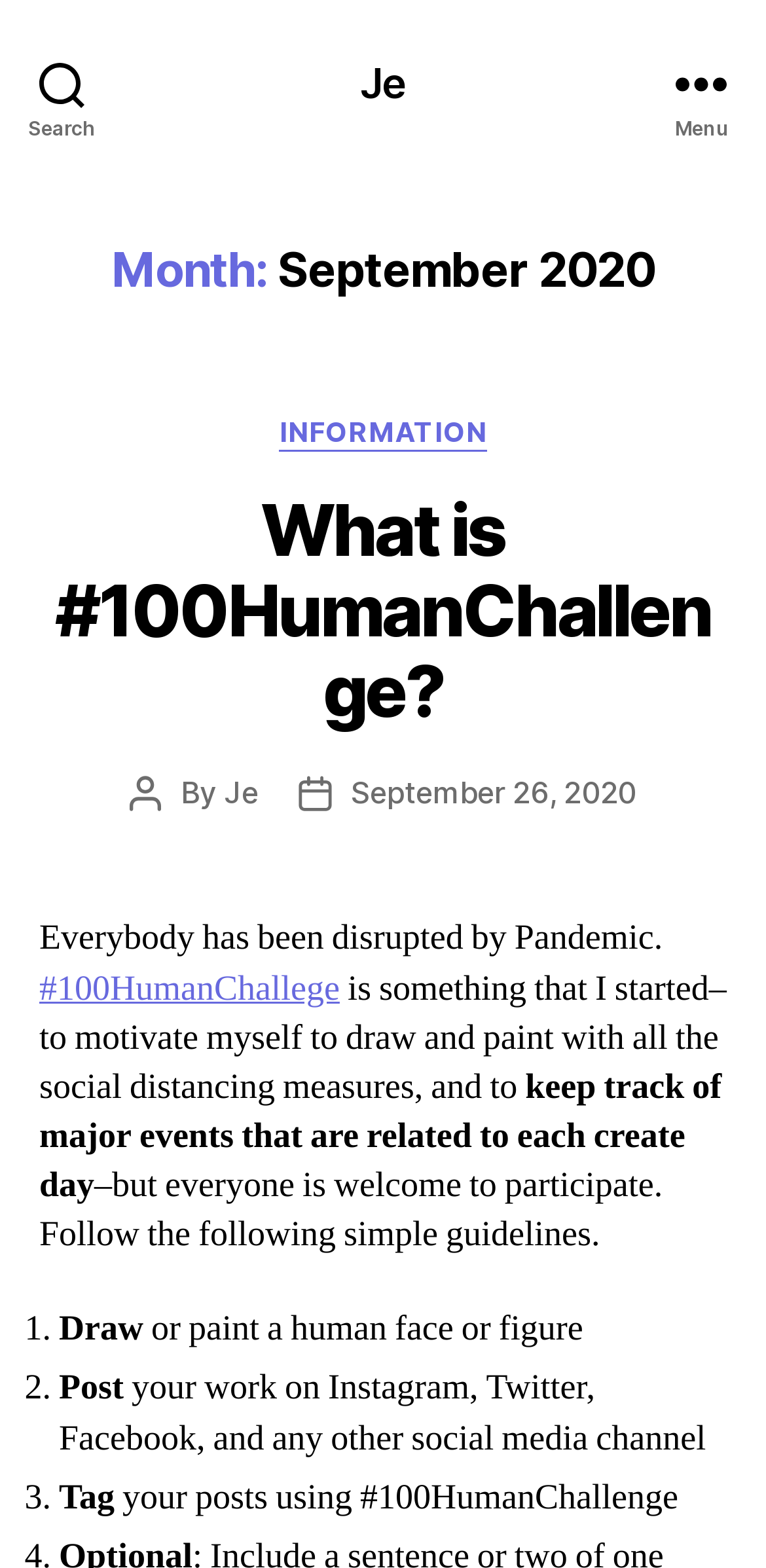What is the name of the author?
Utilize the information in the image to give a detailed answer to the question.

The author's name is mentioned in the link 'Je' which appears multiple times on the webpage, specifically in the header section and in the 'Post author' section.